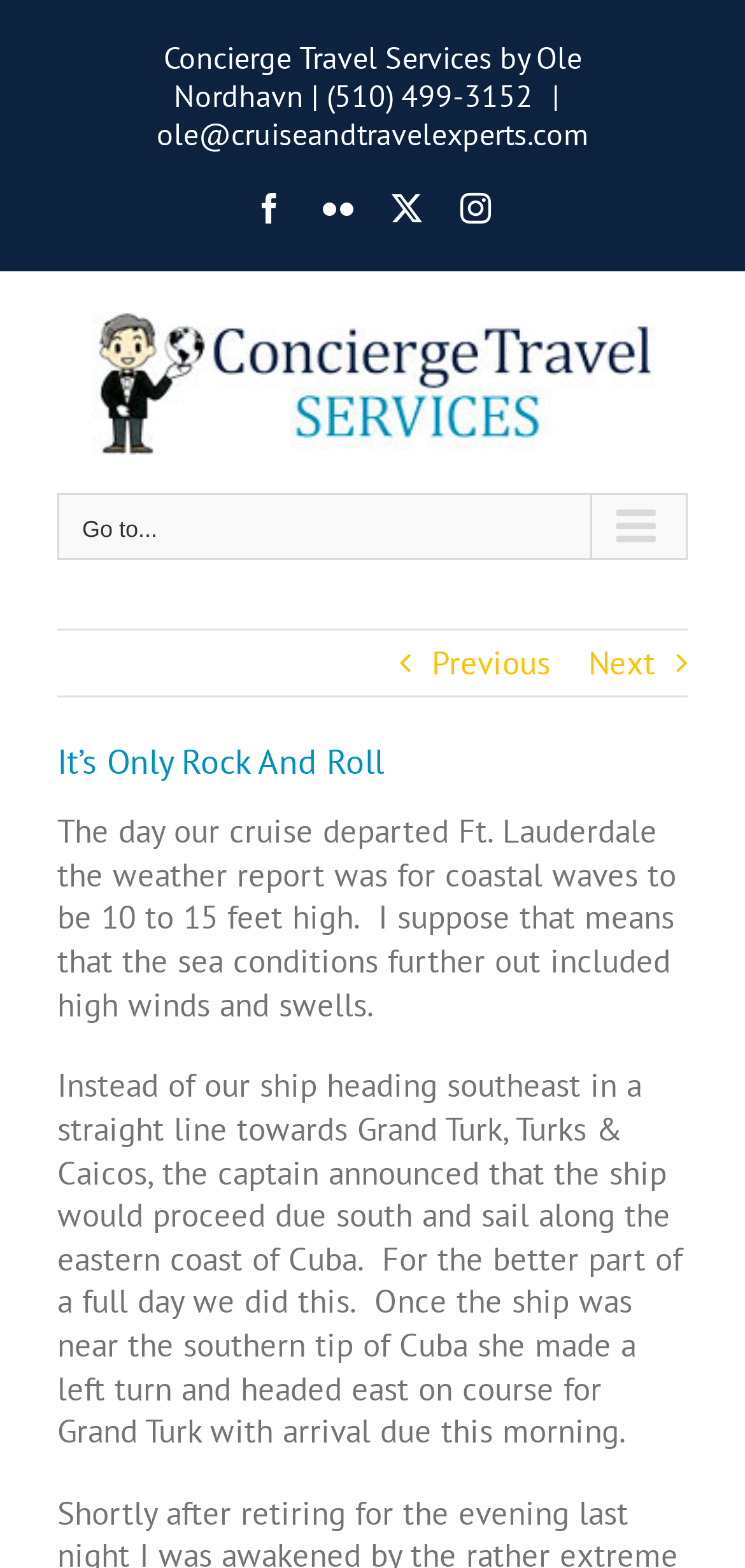Generate a thorough caption that explains the contents of the webpage.

The webpage is about Concierge Travel Services, with a focus on a personal travel experience. At the top, there is a header section with the company name "Concierge Travel Services" and a contact information "Ole Nordhavn | (510) 499-3152". Below this, there are social media links to Facebook, Flickr, X, and Instagram, aligned horizontally. 

To the left of the social media links, there is a logo of Concierge Travel Services, which is an image. Next to the logo, there is a main menu navigation button labeled "Main Menu Mobile". 

Below the header section, there is a blog post or article titled "It's Only Rock And Roll". The article starts with a paragraph describing the weather conditions on the day of a cruise departure from Ft. Lauderdale, mentioning high coastal waves and sea conditions. 

The second paragraph of the article explains how the ship's captain changed the route due to the bad weather, sailing along the eastern coast of Cuba instead of heading directly to Grand Turk. The article continues to describe the ship's journey, including a left turn near the southern tip of Cuba and eventually heading east towards Grand Turk.

At the bottom of the page, there are navigation links to go to the previous or next page, as well as a "Go to Top" link.